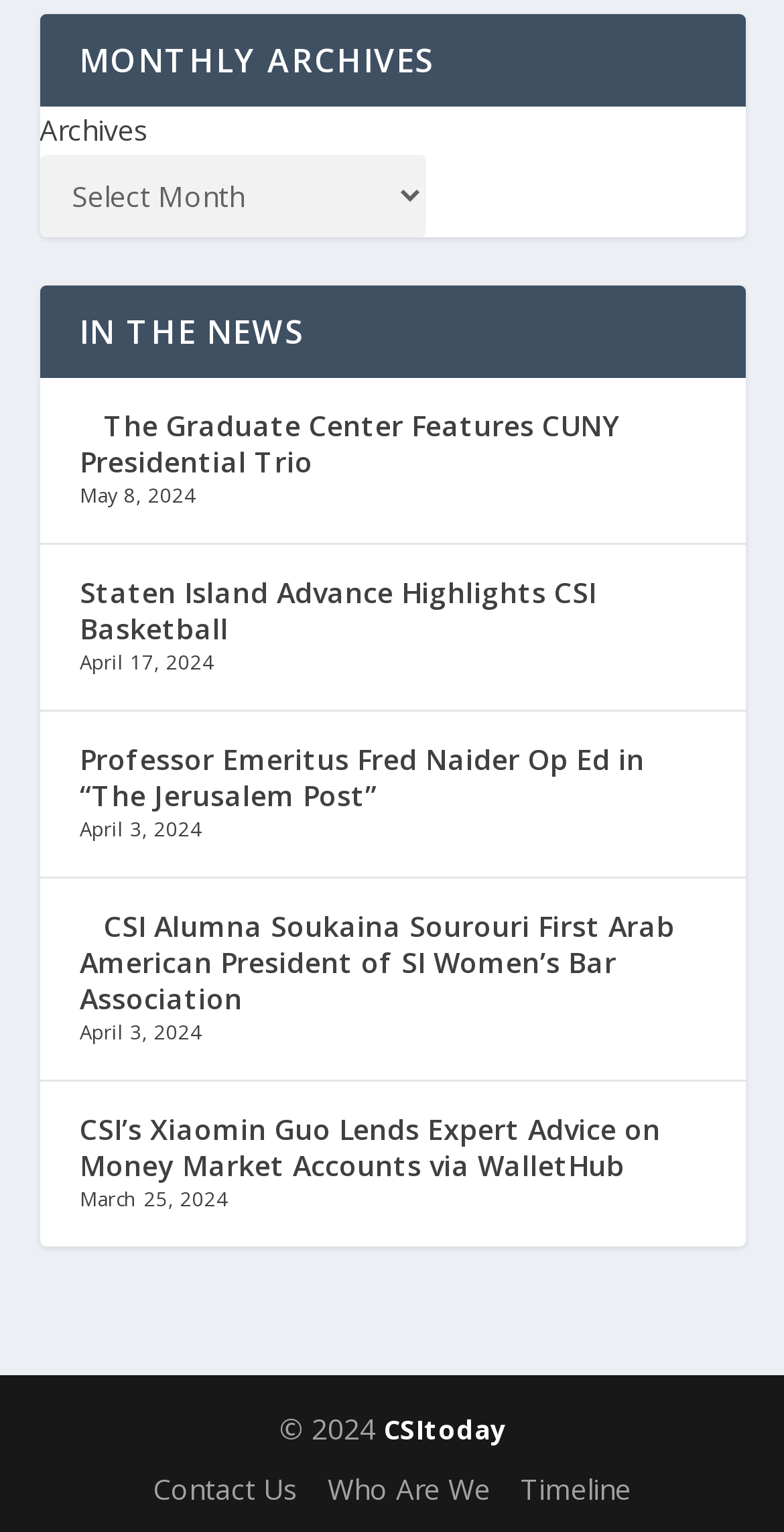How many links are available in the footer section?
Based on the content of the image, thoroughly explain and answer the question.

I counted the number of link elements in the footer section, which are 'CSItoday', 'Contact Us', 'Who Are We', and 'Timeline', totaling 4 links.